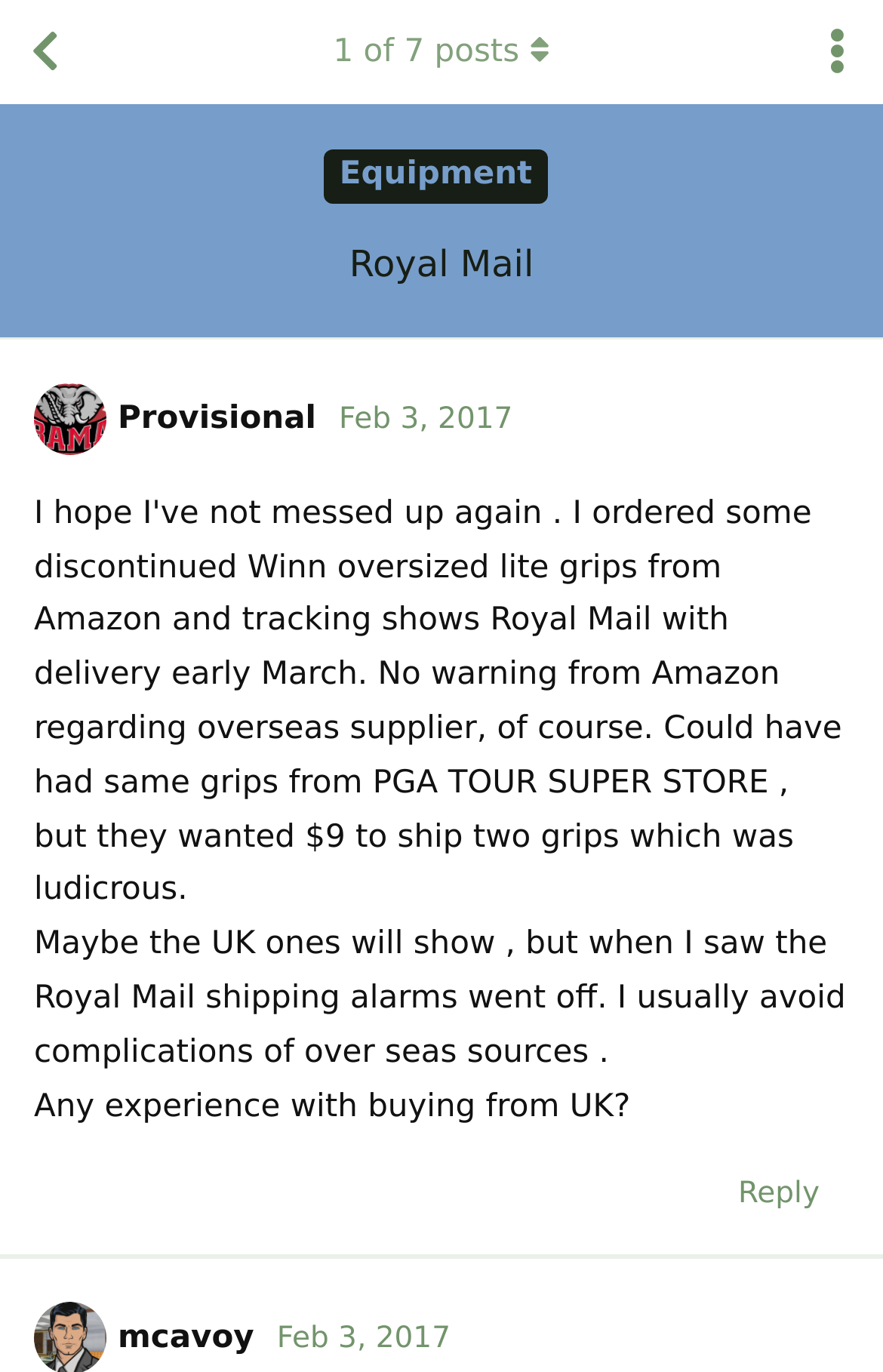Determine the bounding box coordinates of the element that should be clicked to execute the following command: "Toggle discussion actions dropdown menu".

[0.897, 0.0, 1.0, 0.076]